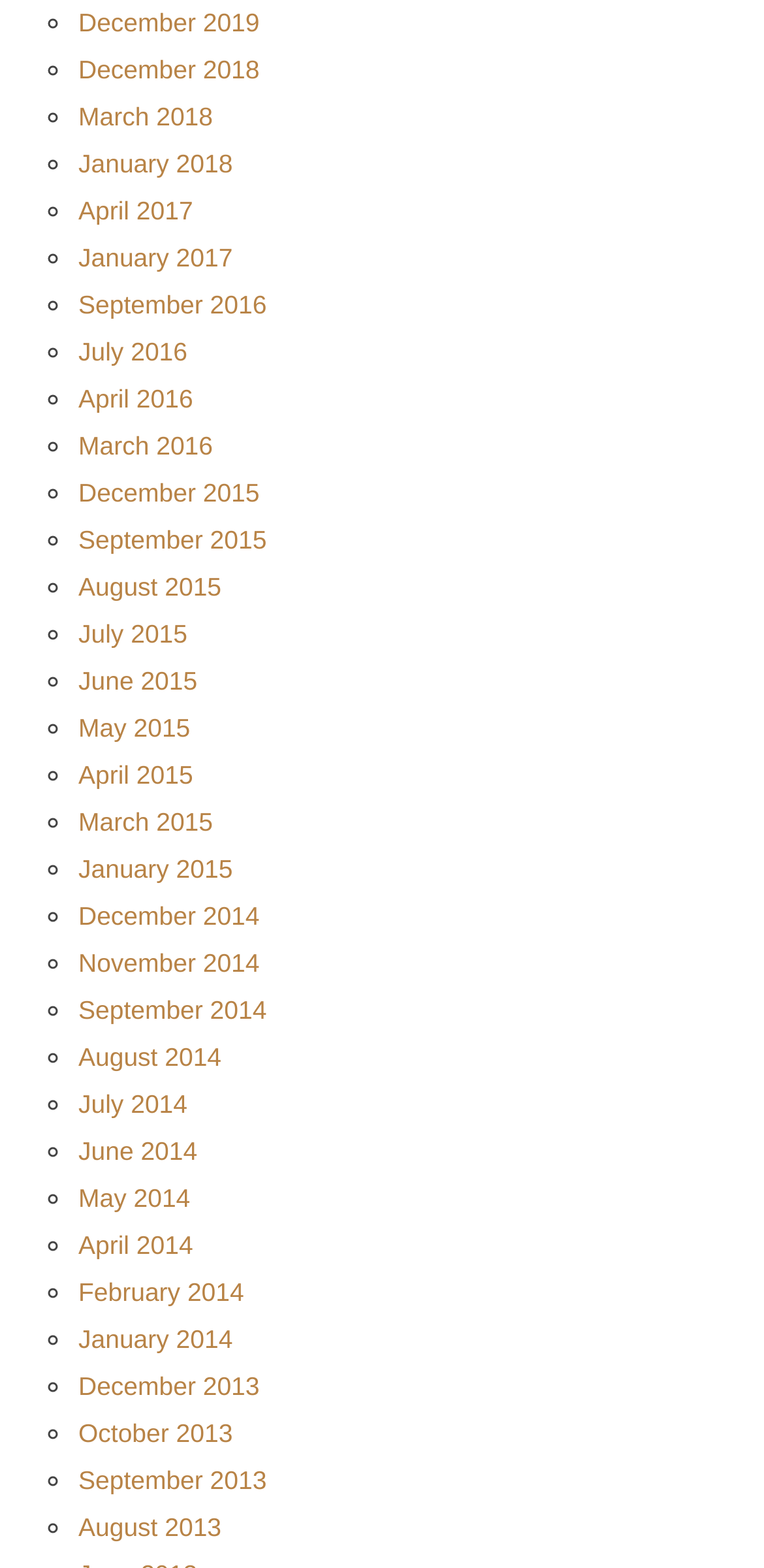Please indicate the bounding box coordinates for the clickable area to complete the following task: "Go to March 2015". The coordinates should be specified as four float numbers between 0 and 1, i.e., [left, top, right, bottom].

[0.103, 0.515, 0.279, 0.534]